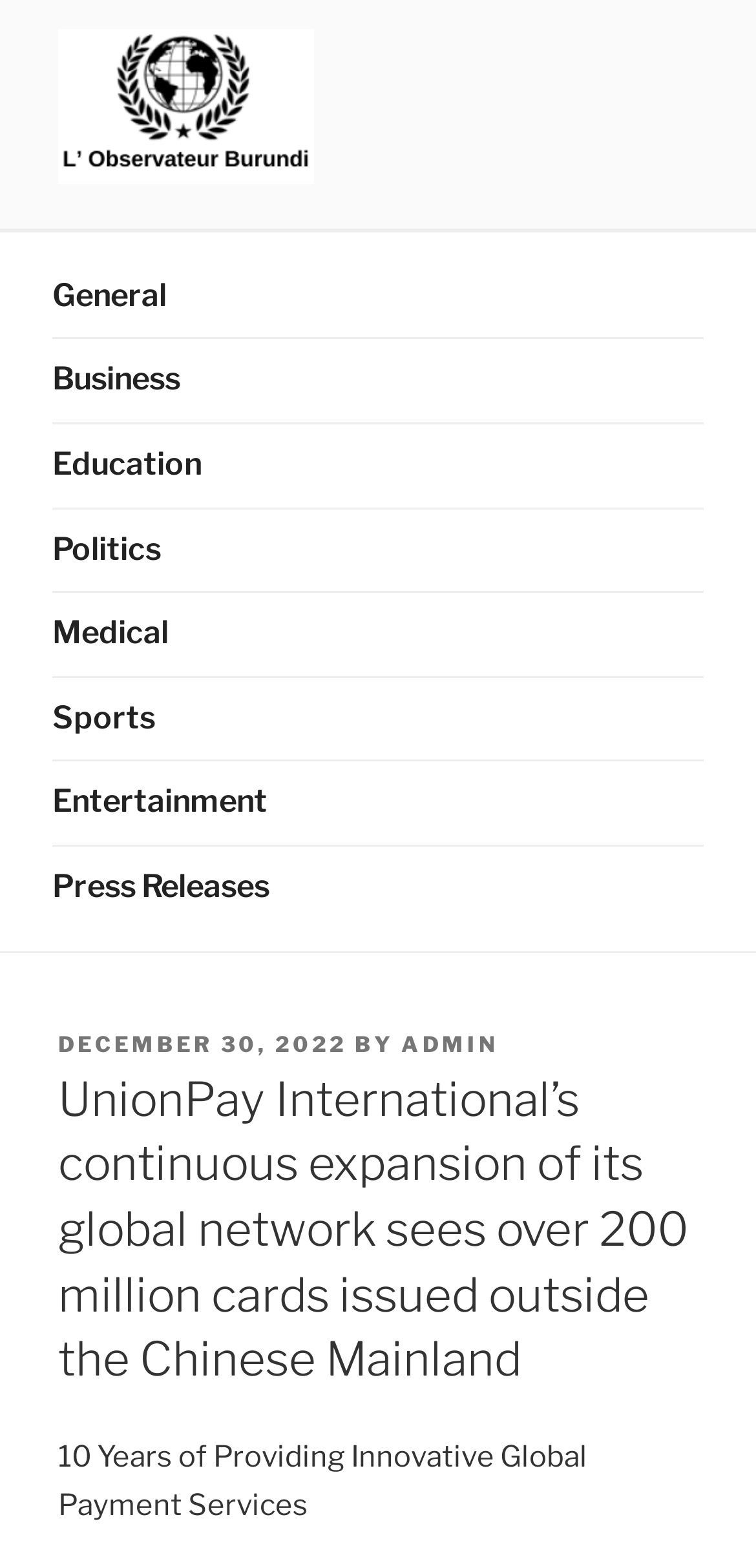What is the theme of the article? Examine the screenshot and reply using just one word or a brief phrase.

Global Payment Services